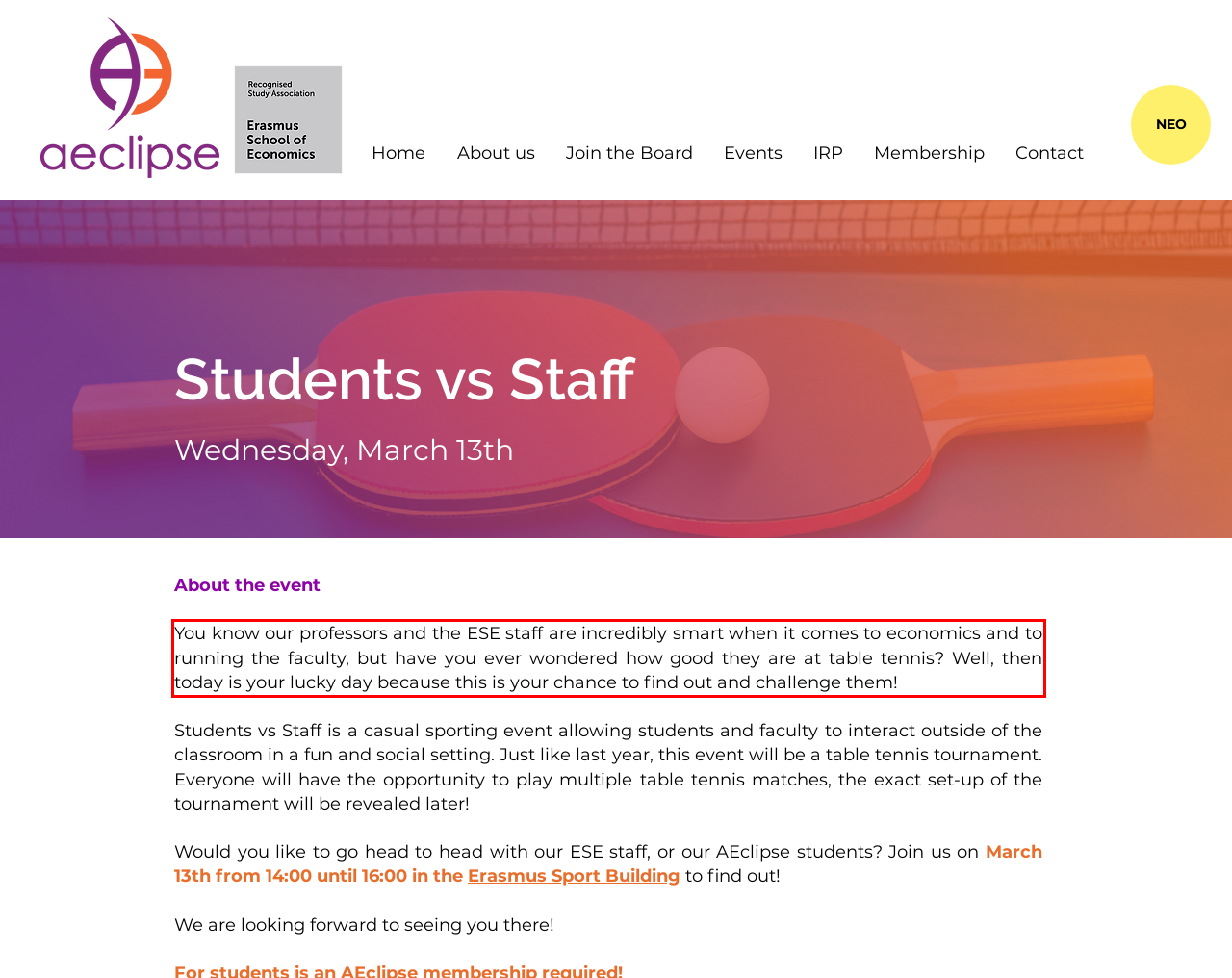You are provided with a screenshot of a webpage that includes a UI element enclosed in a red rectangle. Extract the text content inside this red rectangle.

You know our professors and the ESE staff are incredibly smart when it comes to economics and to running the faculty, but have you ever wondered how good they are at table tennis? Well, then today is your lucky day because this is your chance to find out and challenge them!